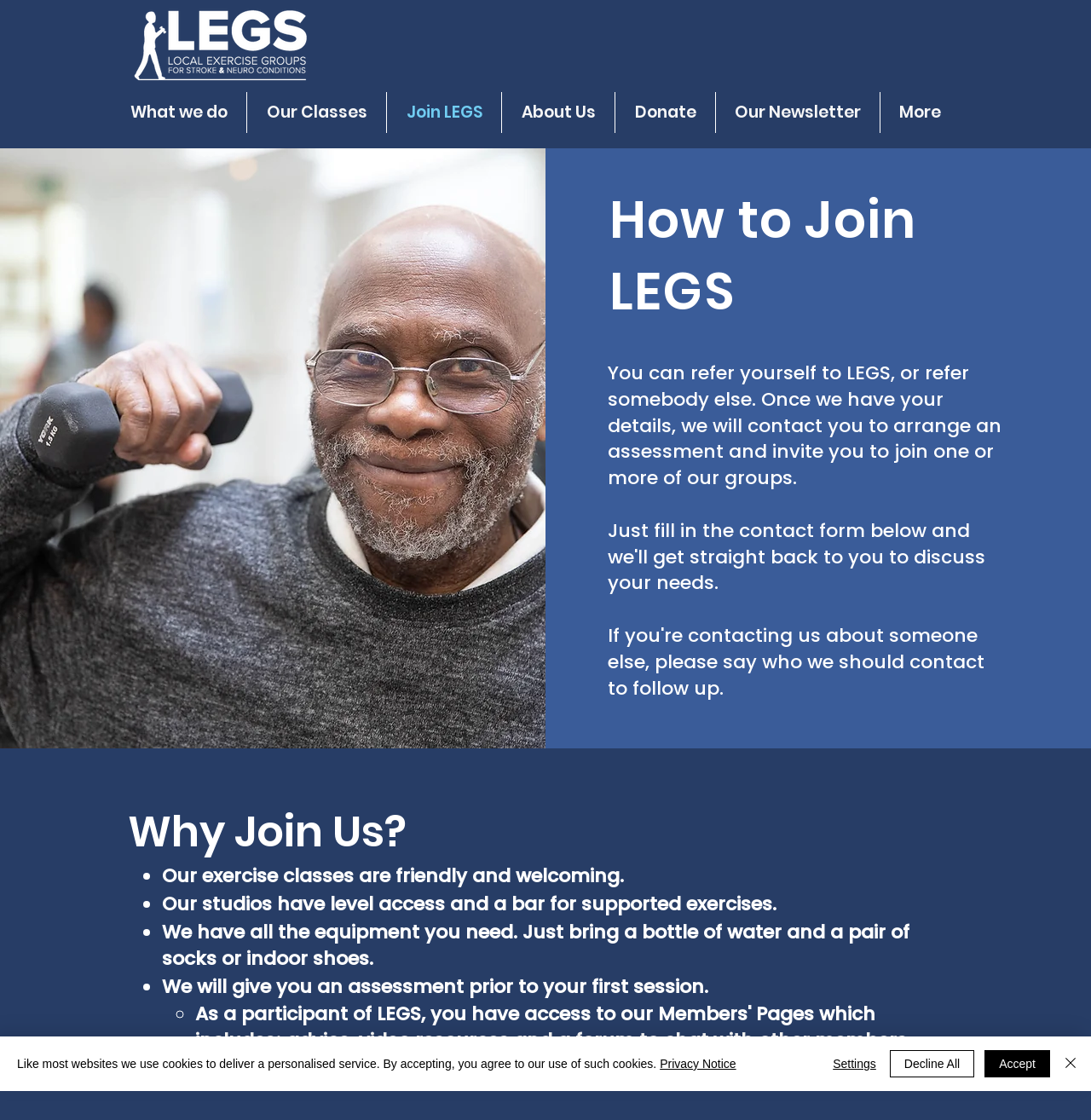Identify the bounding box coordinates of the clickable section necessary to follow the following instruction: "Click the LEGS LOGO link". The coordinates should be presented as four float numbers from 0 to 1, i.e., [left, top, right, bottom].

[0.111, 0.0, 0.294, 0.08]